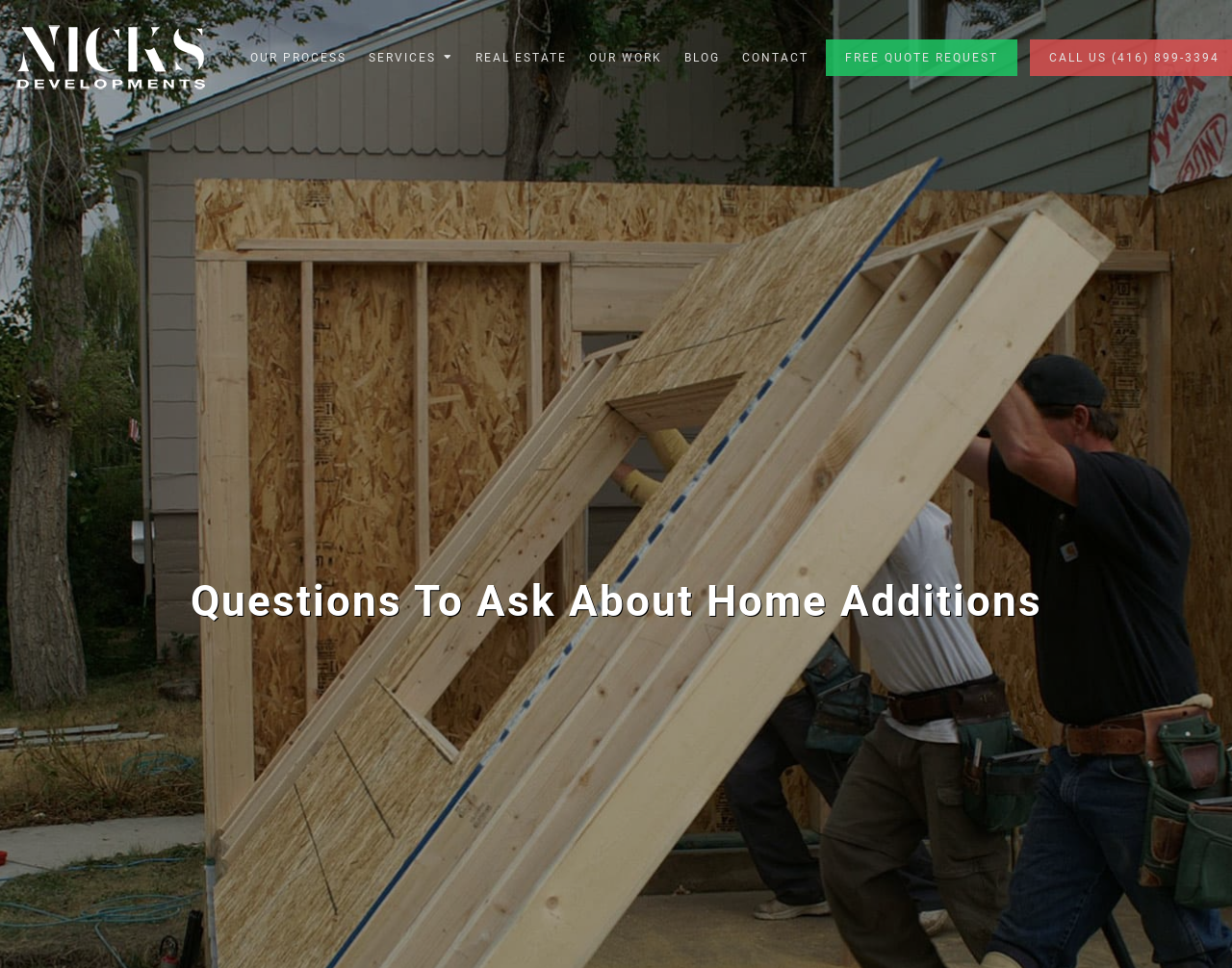Using the webpage screenshot, find the UI element described by title="NICKS Developments". Provide the bounding box coordinates in the format (top-left x, top-left y, bottom-right x, bottom-right y), ensuring all values are floating point numbers between 0 and 1.

[0.012, 0.025, 0.168, 0.093]